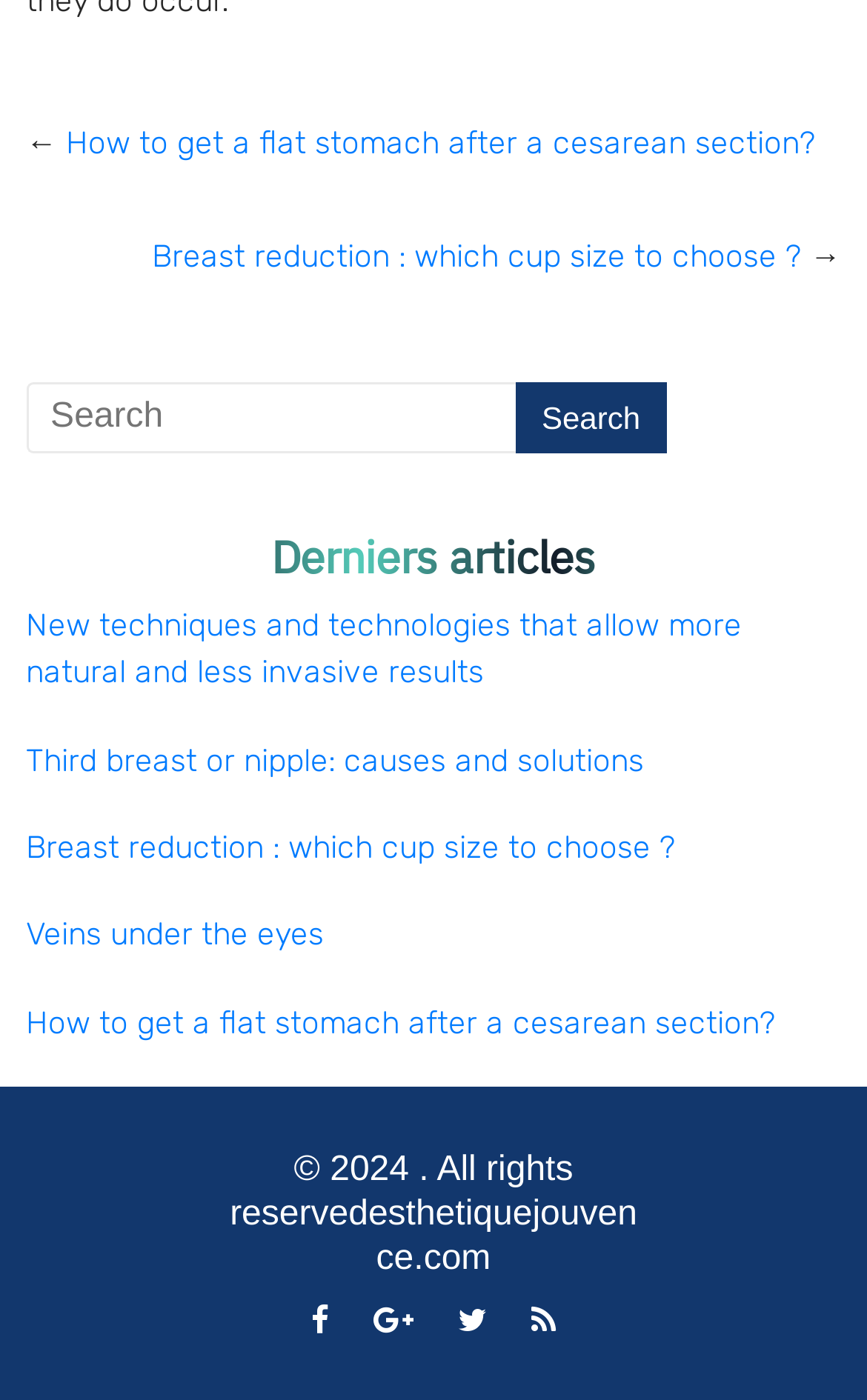Highlight the bounding box coordinates of the element you need to click to perform the following instruction: "Read about getting a flat stomach after a cesarean section."

[0.03, 0.717, 0.894, 0.744]